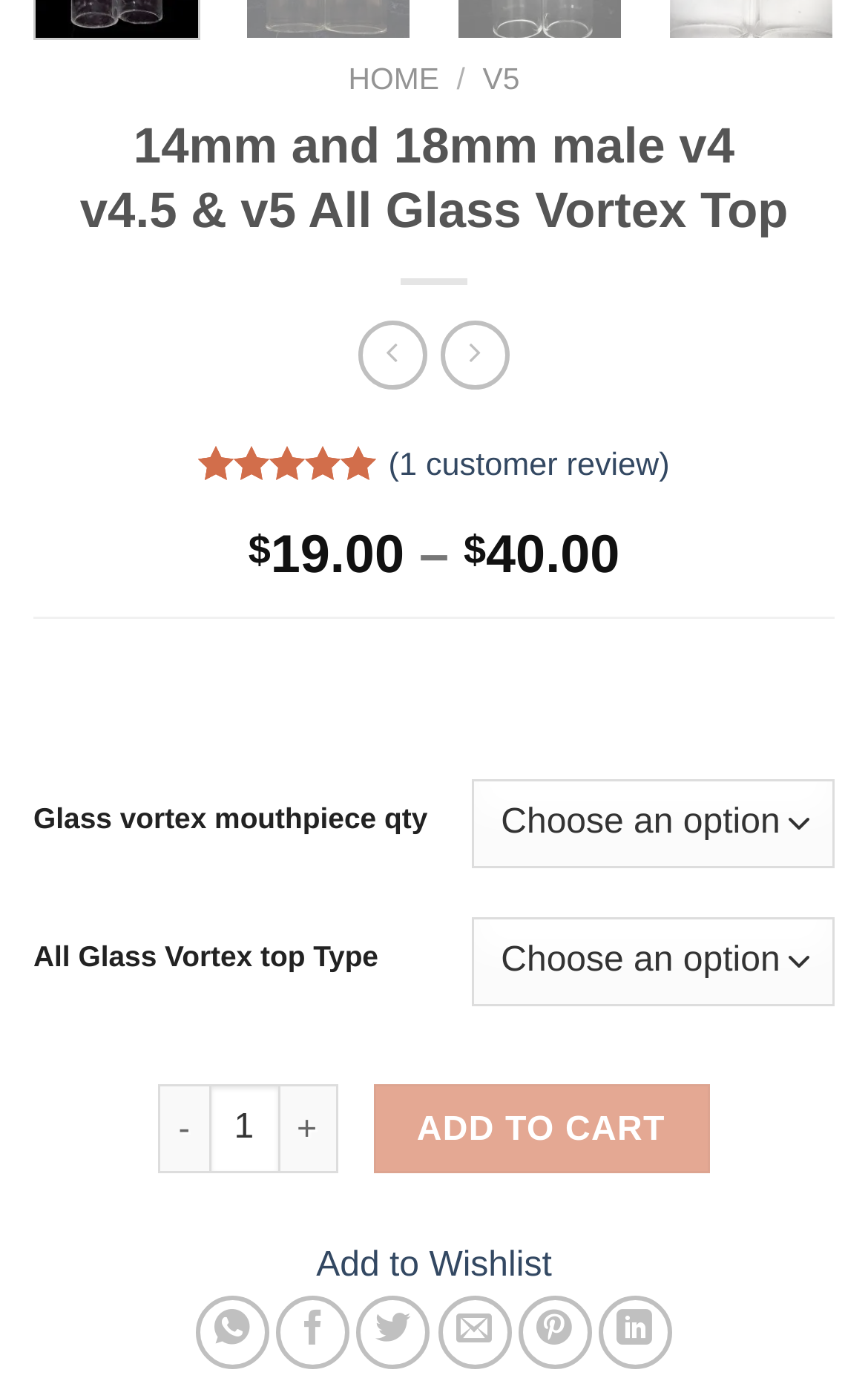Please find the bounding box coordinates of the element's region to be clicked to carry out this instruction: "Click the Share on Facebook link".

[0.319, 0.938, 0.403, 0.991]